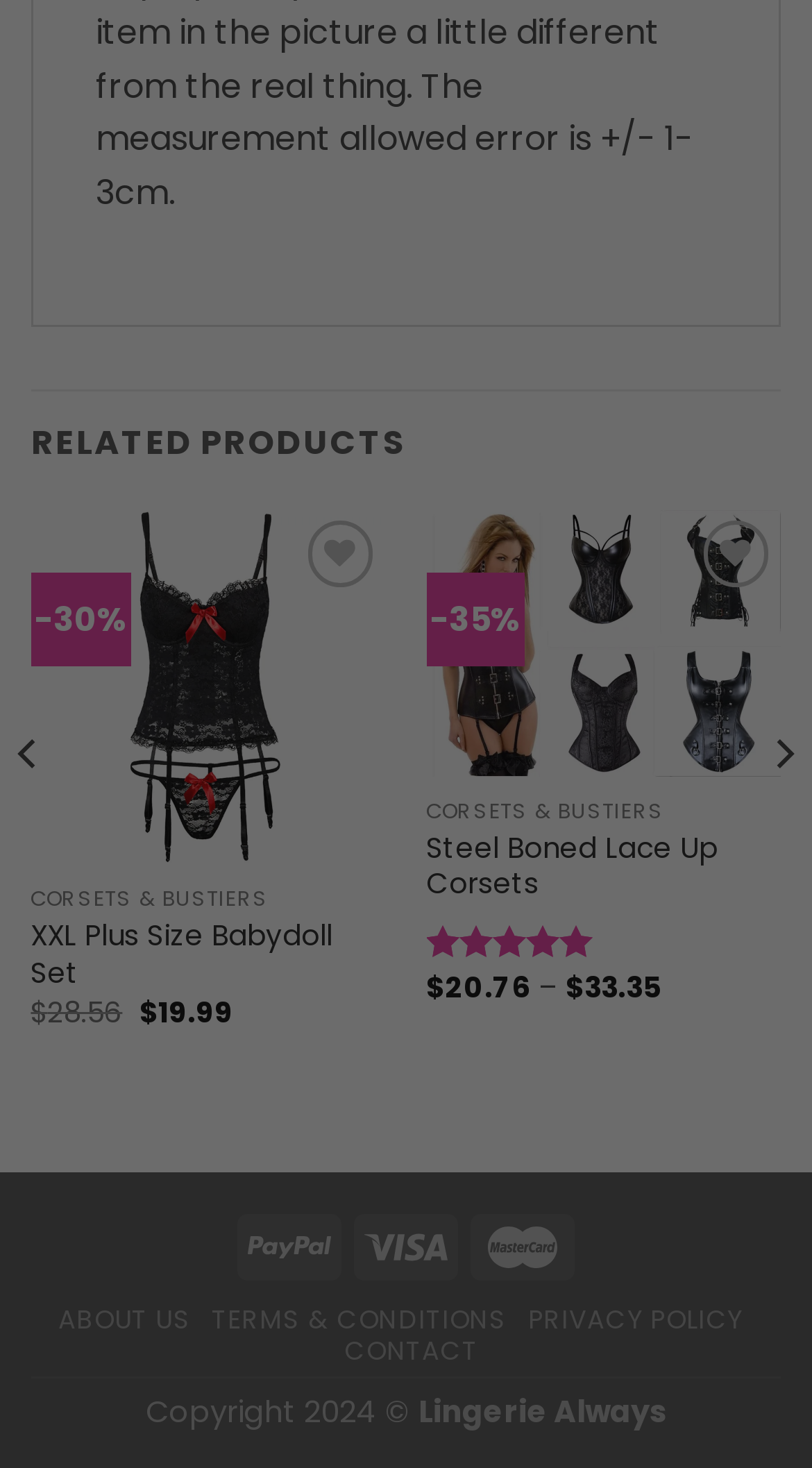Using the information from the screenshot, answer the following question thoroughly:
How many navigation buttons are present?

I can see that there are two navigation buttons present at the bottom of the webpage, labeled as 'Previous' and 'Next'. These buttons are likely used to navigate through multiple pages of products.